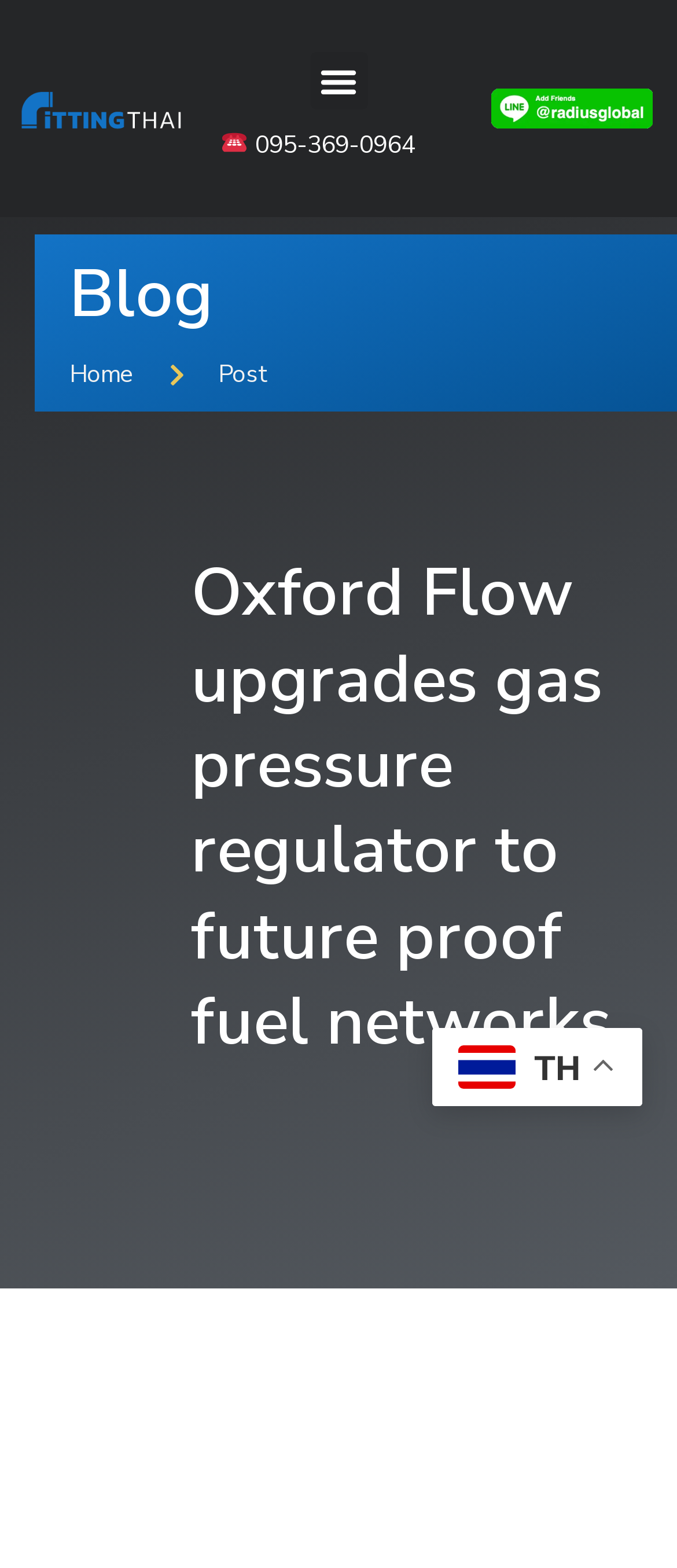How many links are on the top navigation bar?
Look at the image and provide a detailed response to the question.

By examining the top navigation bar, I see two link elements, one with the text 'Home' and another with the text 'Post', which suggests that there are two links on the top navigation bar.